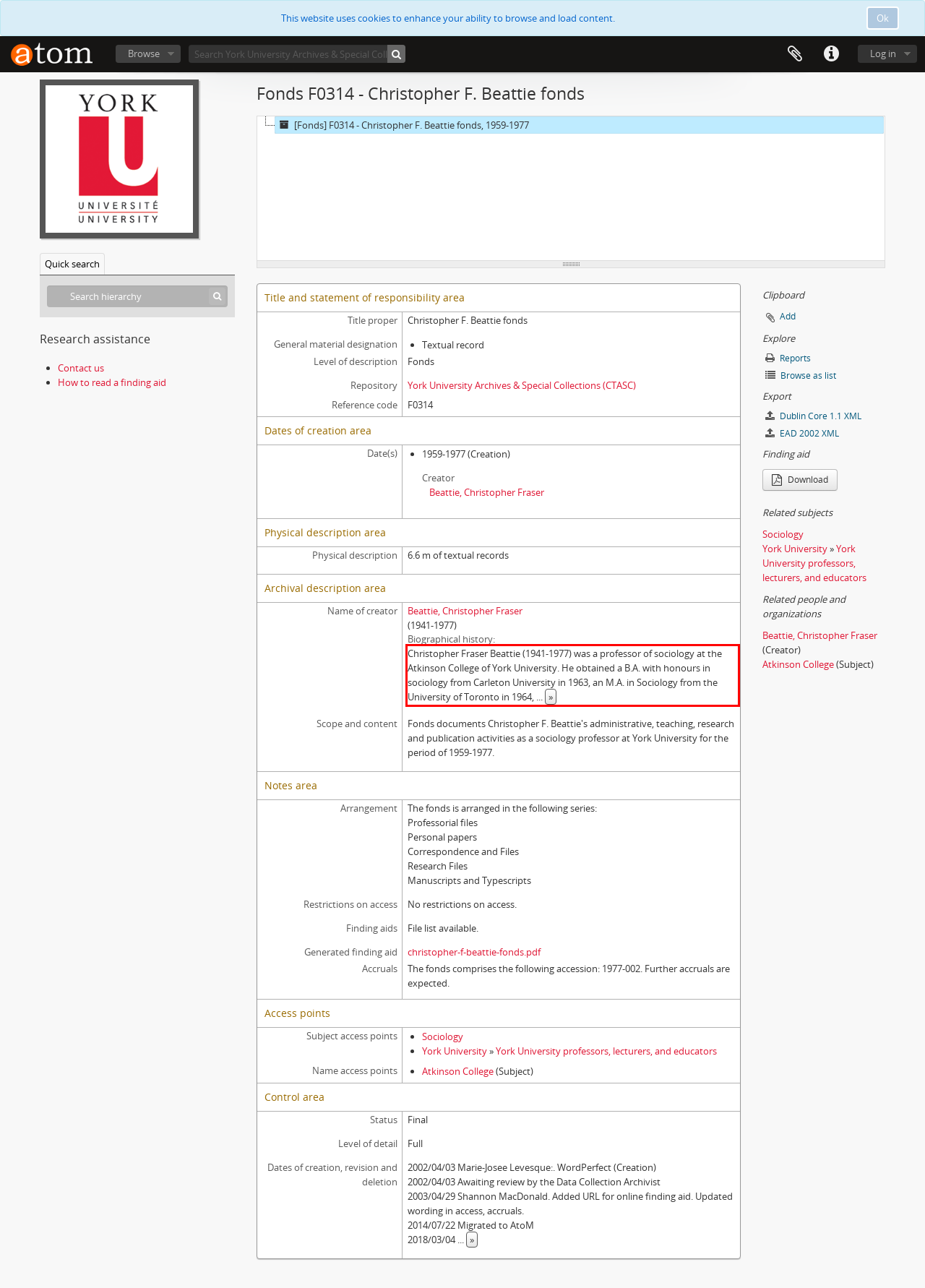Look at the screenshot of the webpage, locate the red rectangle bounding box, and generate the text content that it contains.

Christopher Fraser Beattie (1941-1977) was a professor of sociology at the Atkinson College of York University. He obtained a B.A. with honours in sociology from Carleton University in 1963, an M.A. in Sociology from the University of Toronto in 1964, ... »